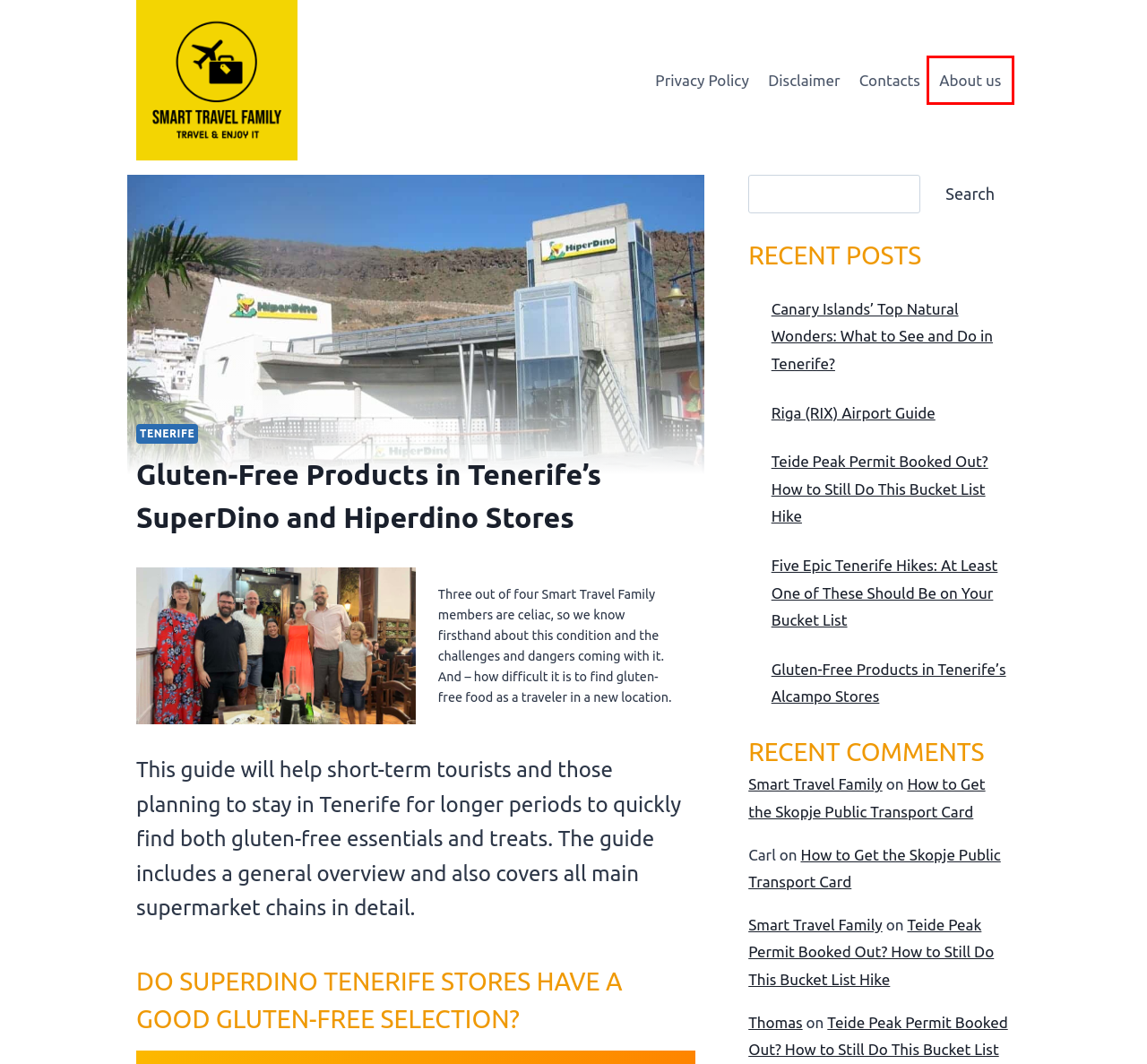Consider the screenshot of a webpage with a red bounding box and select the webpage description that best describes the new page that appears after clicking the element inside the red box. Here are the candidates:
A. About us - Smart Travel Family
B. Five Epic Tenerife Hikes: At Least One of These Should Be on Your Bucket List - Smart Travel Family
C. How to Get the Skopje Public Transport Card - Smart Travel Family
D. Canary Islands' Top Natural Wonders: What to See and Do in Tenerife? - Smart Travel Family
E. Tenerife Archives - Smart Travel Family
F. Riga (RIX) Airport Guide - Smart Travel Family
G. Privacy Policy - Smart Travel Family
H. Pico del Teide & Masca Gorge Trail permits

A